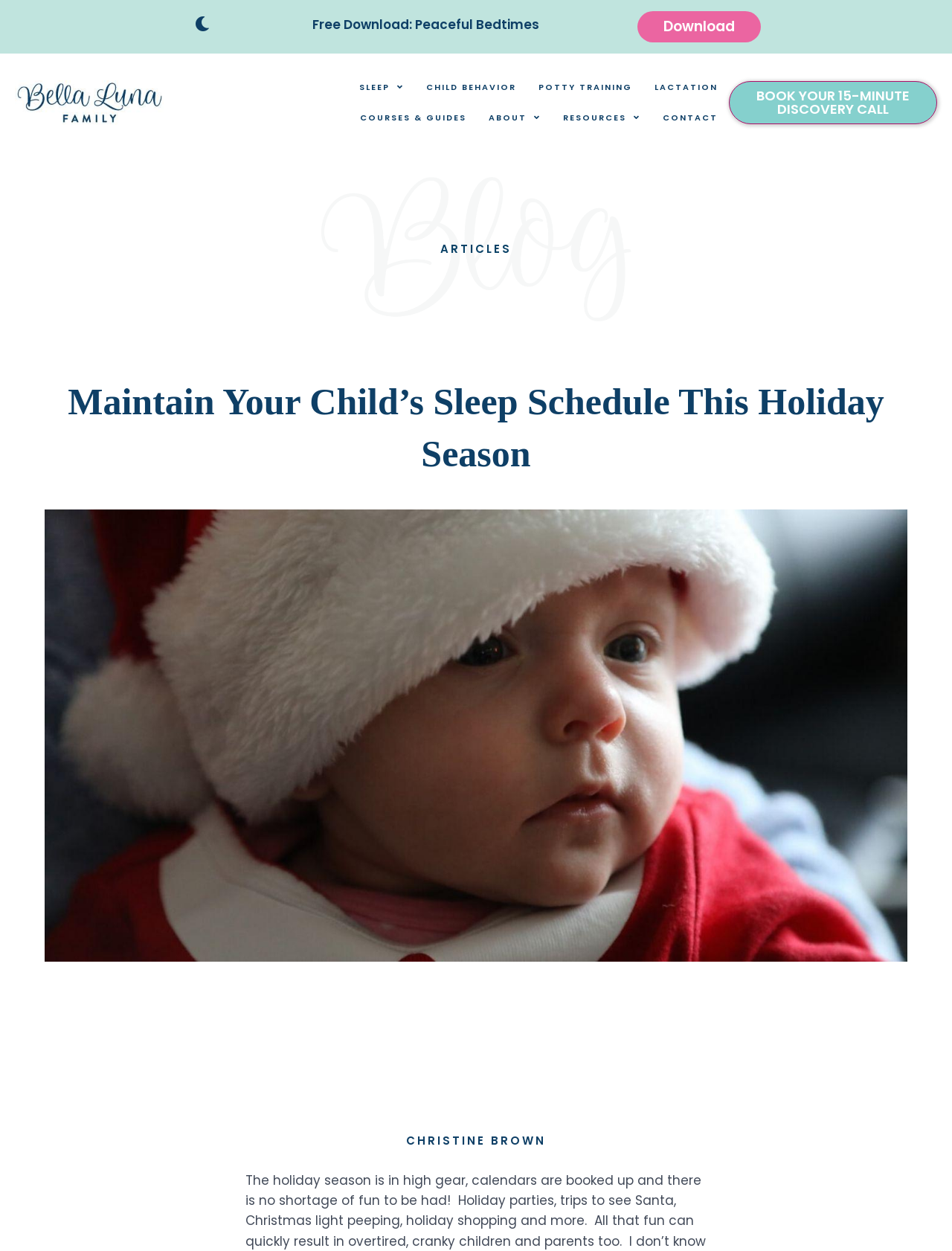What is the title or heading displayed on the webpage?

Maintain Your Child’s Sleep Schedule This Holiday Season